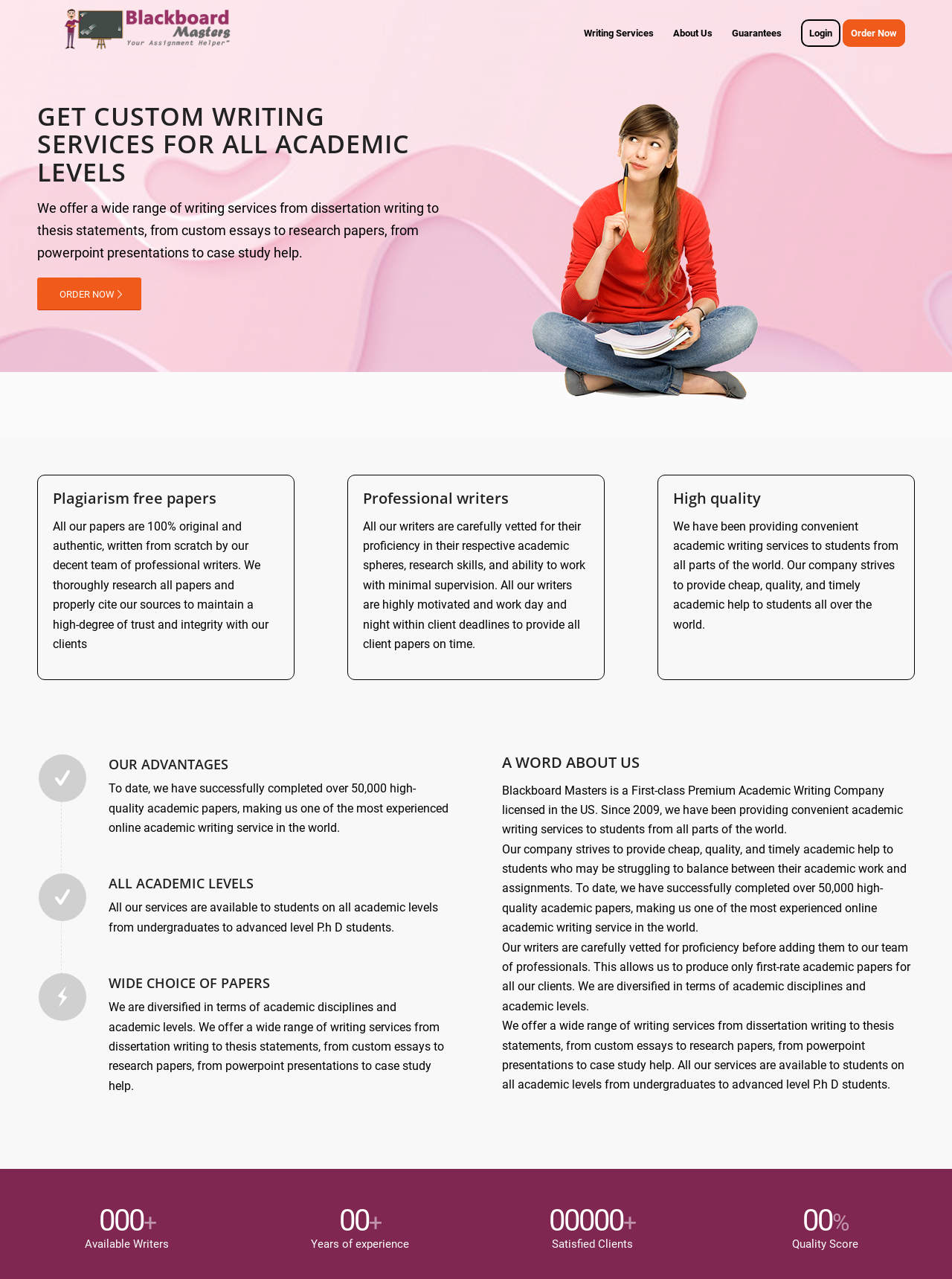Please extract the primary headline from the webpage.

GET CUSTOM WRITING SERVICES FOR ALL ACADEMIC LEVELS